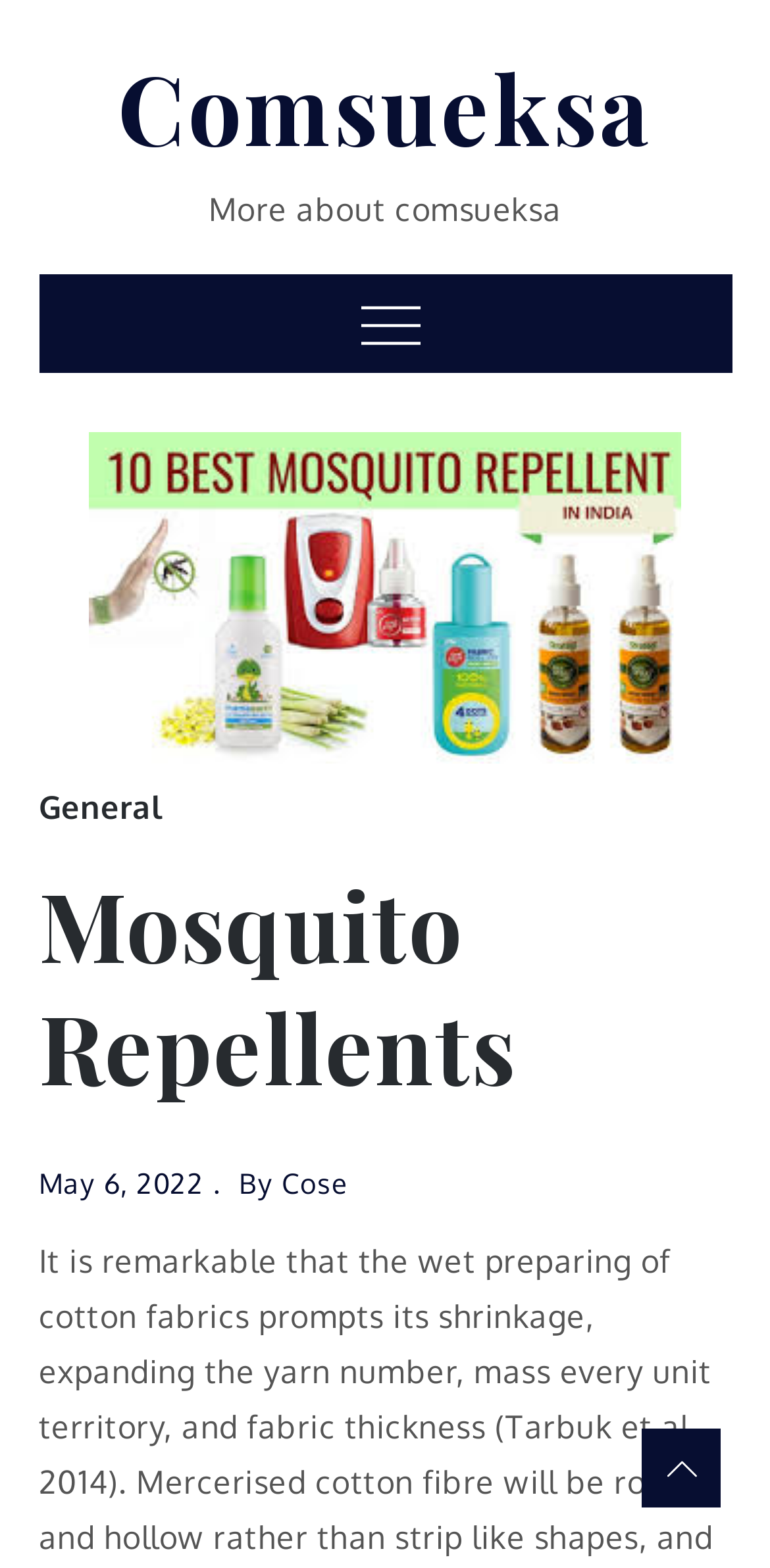Could you please study the image and provide a detailed answer to the question:
Who is the author of the content?

The author of the content can be found at the bottom of the webpage, where it says 'By Cose'. This suggests that Cose is the author of the content.